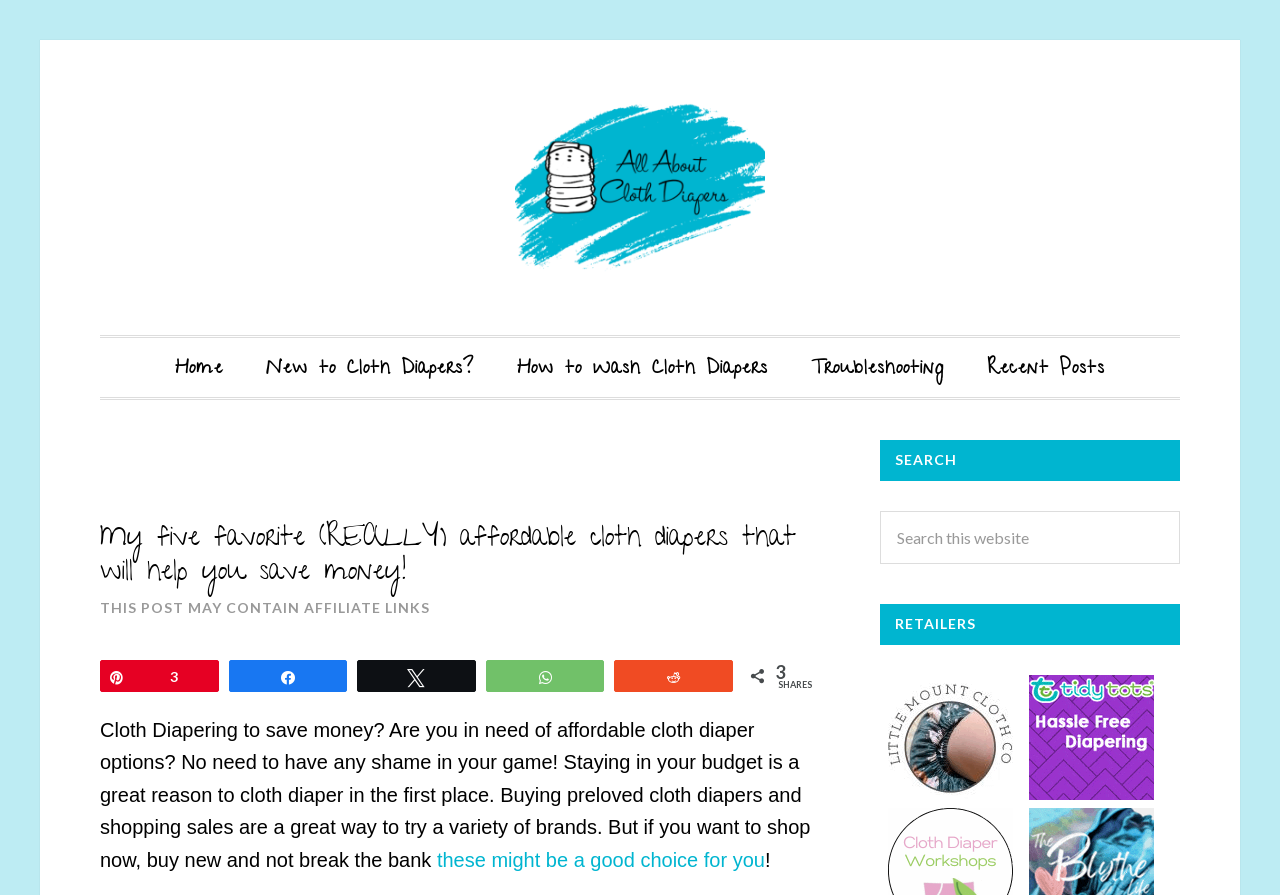Give an extensive and precise description of the webpage.

This webpage is about affordable cloth diapers, with a focus on the author's favorite options. At the top, there is a navigation menu with links to "Home", "New to Cloth Diapers?", "How to Wash Cloth Diapers", "Troubleshooting", and "Recent Posts". Below the navigation menu, there is a heading that reads "My five favorite (REALLY) affordable cloth diapers that will help you save money!".

To the right of the heading, there is a section with social media links, including "Pin", "Share", "Tweet", "WhatsApp", and "Reddit". Below this section, there is a paragraph of text that discusses the benefits of cloth diapering, including buying preloved diapers and shopping during sales.

Further down the page, there is a search bar with a "Search" button, allowing users to search the website. To the right of the search bar, there are headings for "RETAILERS" and links to two retailers, "Little Mount Cloth Co" and "Tidy Tots Diapers", each accompanied by an image.

There are also several other links on the page, including "ALL ABOUT CLOTH DIAPERS" at the top, and "these might be a good choice for you" within the paragraph of text. Overall, the page appears to be a blog post or article about affordable cloth diapers, with links to related resources and retailers.